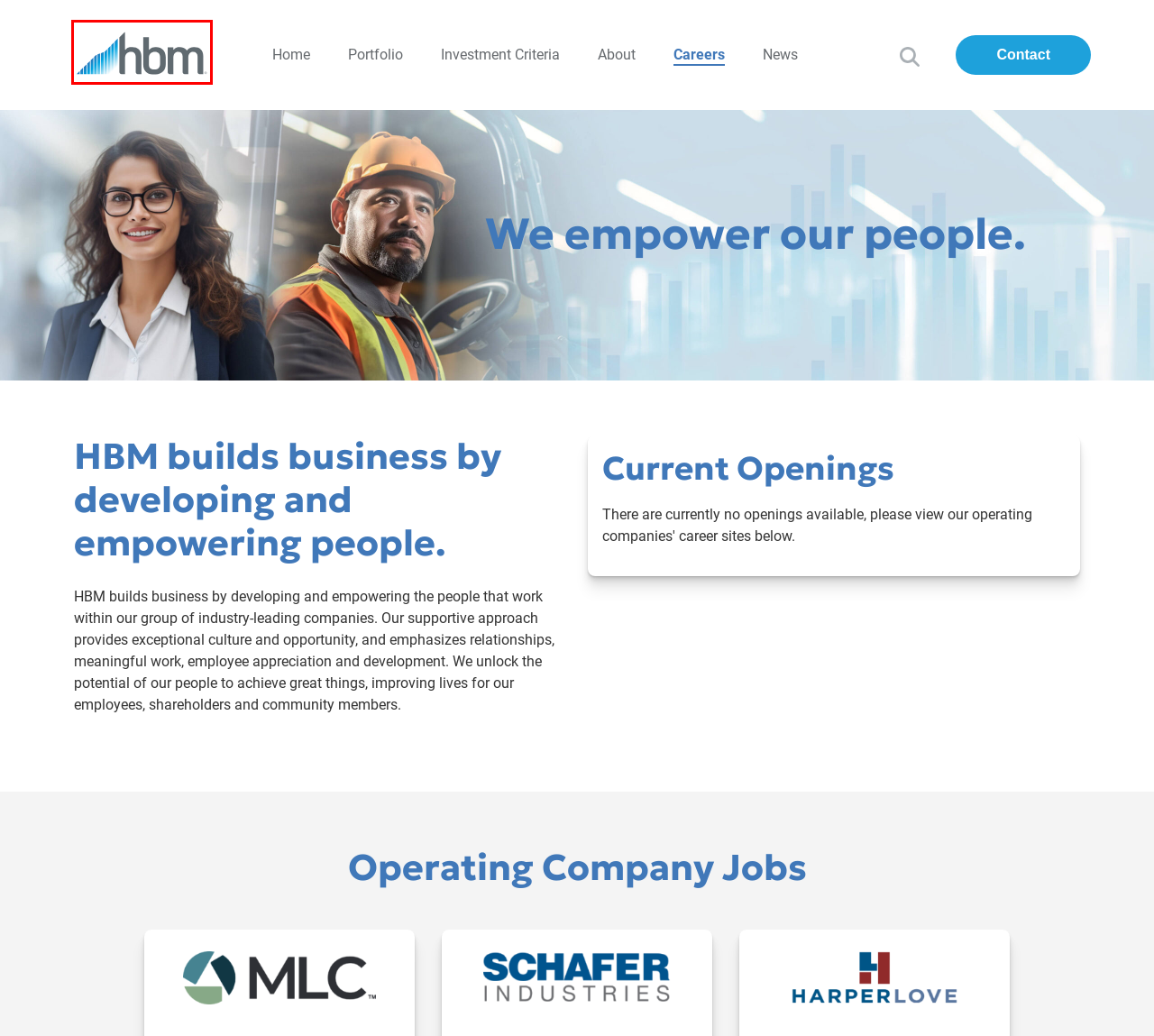You have been given a screenshot of a webpage with a red bounding box around a UI element. Select the most appropriate webpage description for the new webpage that appears after clicking the element within the red bounding box. The choices are:
A. Portfolio - HBM Holdings Company
B. Careers – MLC
C. HBM Holdings Company - Building Business. Empowering People.
D. Contact - HBM Holdings Company
E. Careers
F. Contact HarperLove in Charlotte, NC
G. News - HBM Holdings Company
H. Investment Criteria - HBM Holdings Company

C